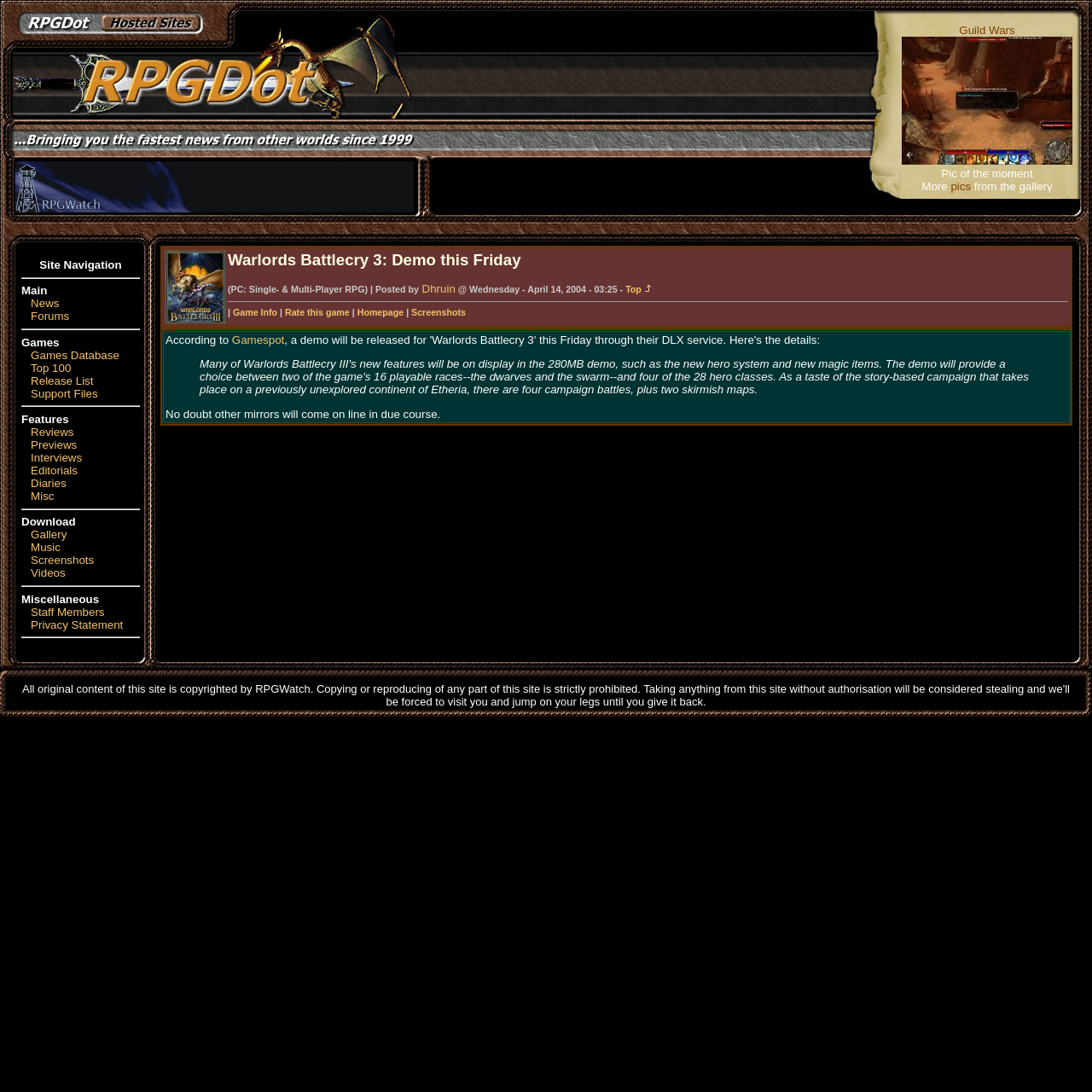Answer briefly with one word or phrase:
What is the purpose of the 'Support Files' section?

To provide additional resources